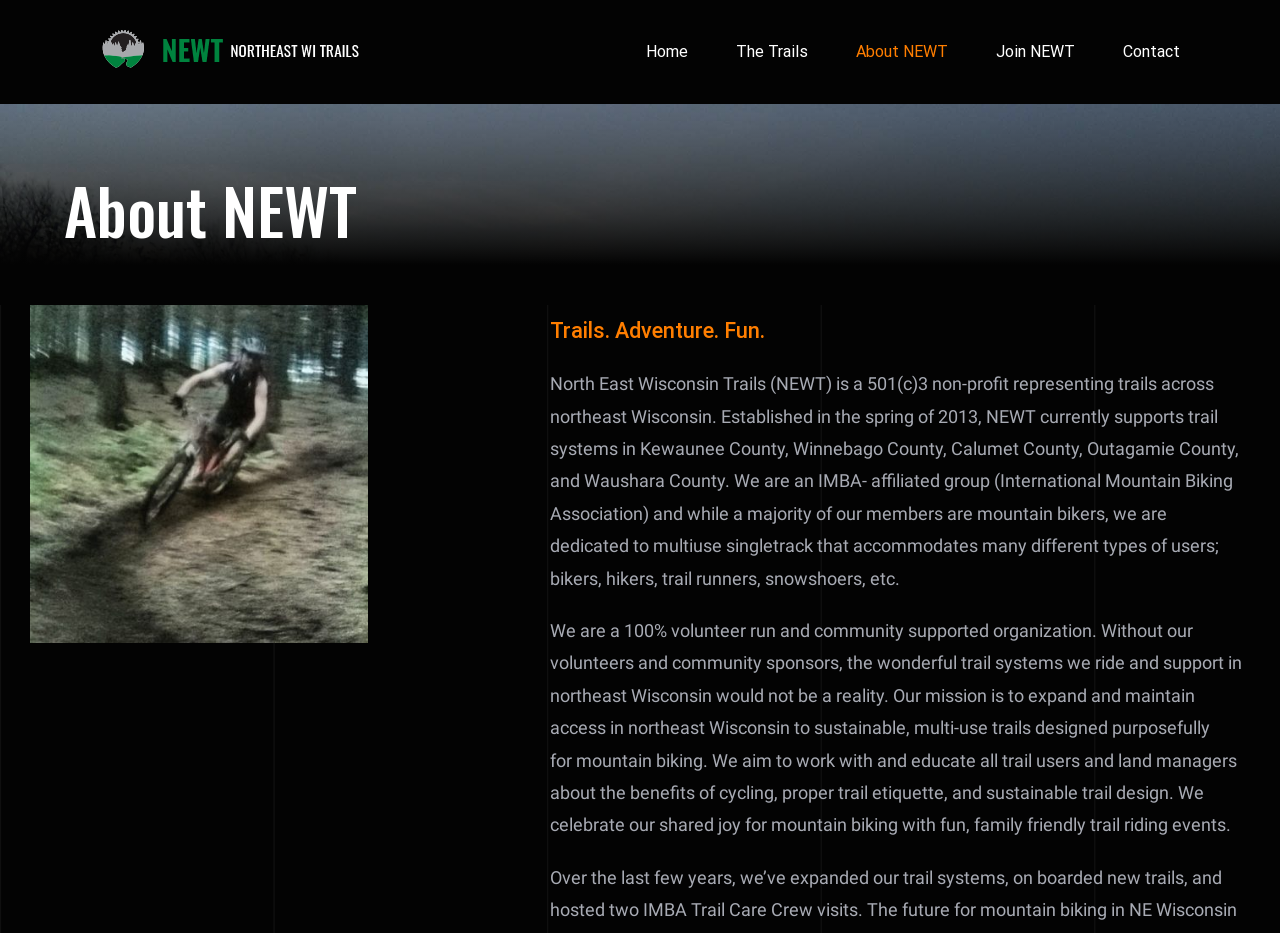Please provide a comprehensive answer to the question based on the screenshot: What is the role of volunteers in NEWT?

Based on the webpage content, specifically the StaticText element with the description 'We are a 100% volunteer run and community supported organization.', it can be inferred that volunteers play a crucial role in running the organization.